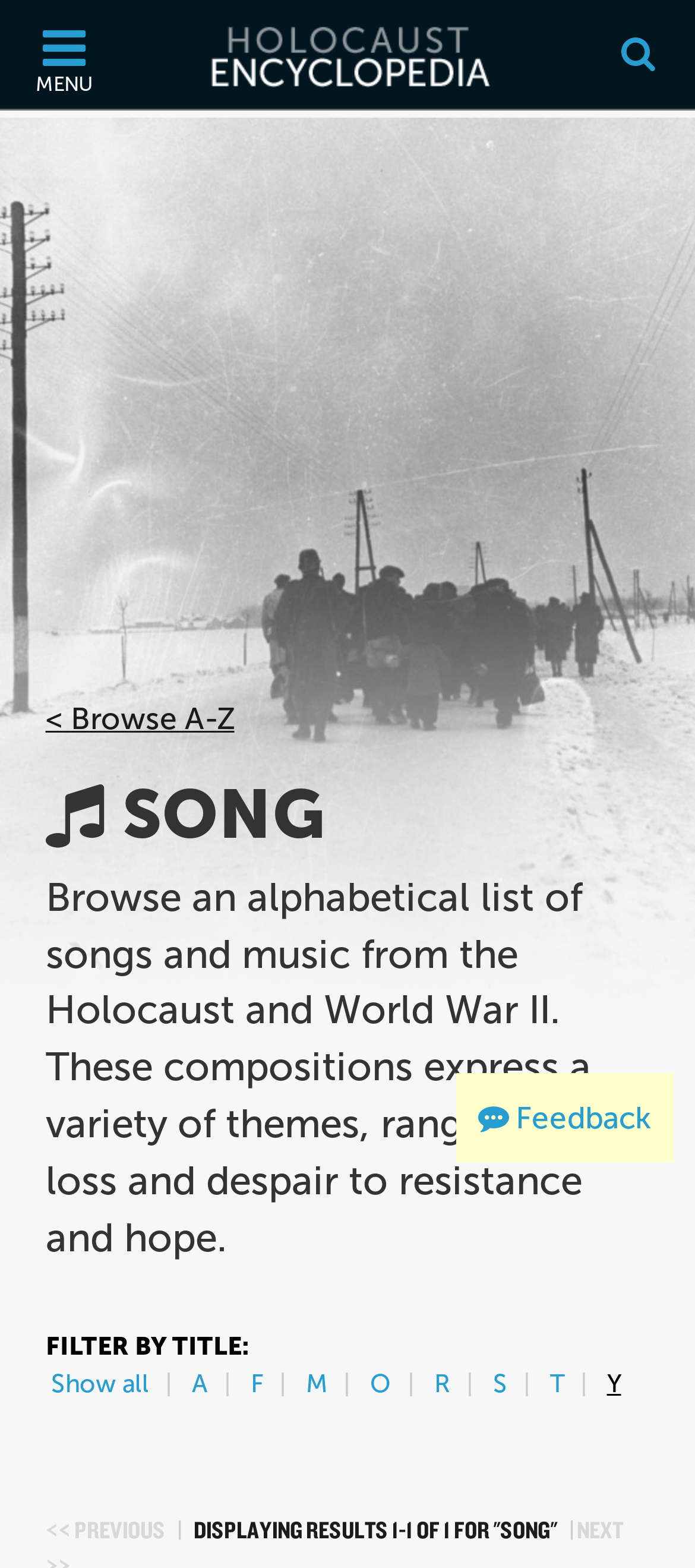What is the purpose of the 'FILTER BY TITLE' section?
Provide a thorough and detailed answer to the question.

The 'FILTER BY TITLE' section provides a list of alphabet letters, allowing users to filter the song list by title, making it easier to find specific songs.